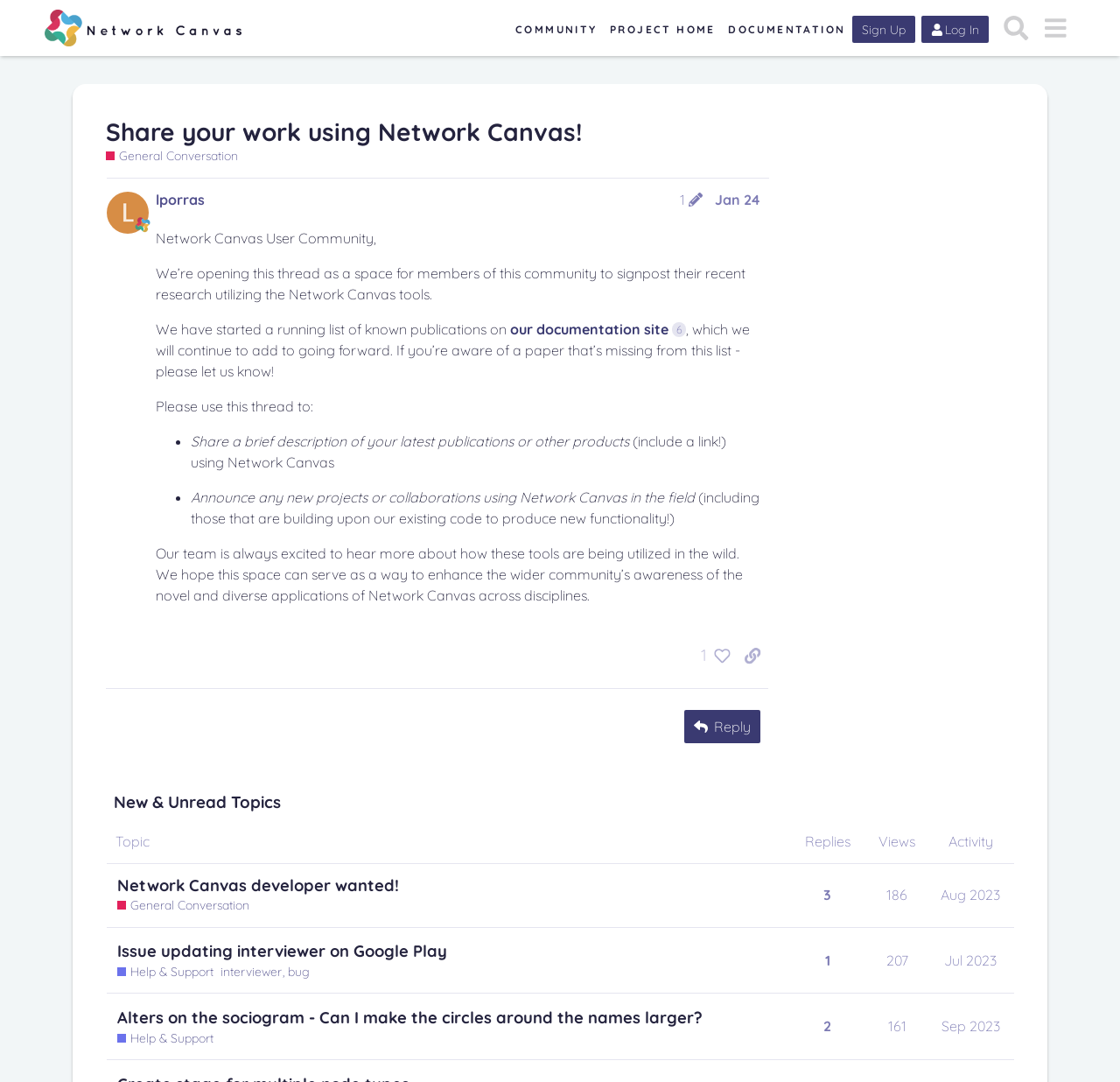Could you locate the bounding box coordinates for the section that should be clicked to accomplish this task: "Search".

[0.889, 0.008, 0.925, 0.044]